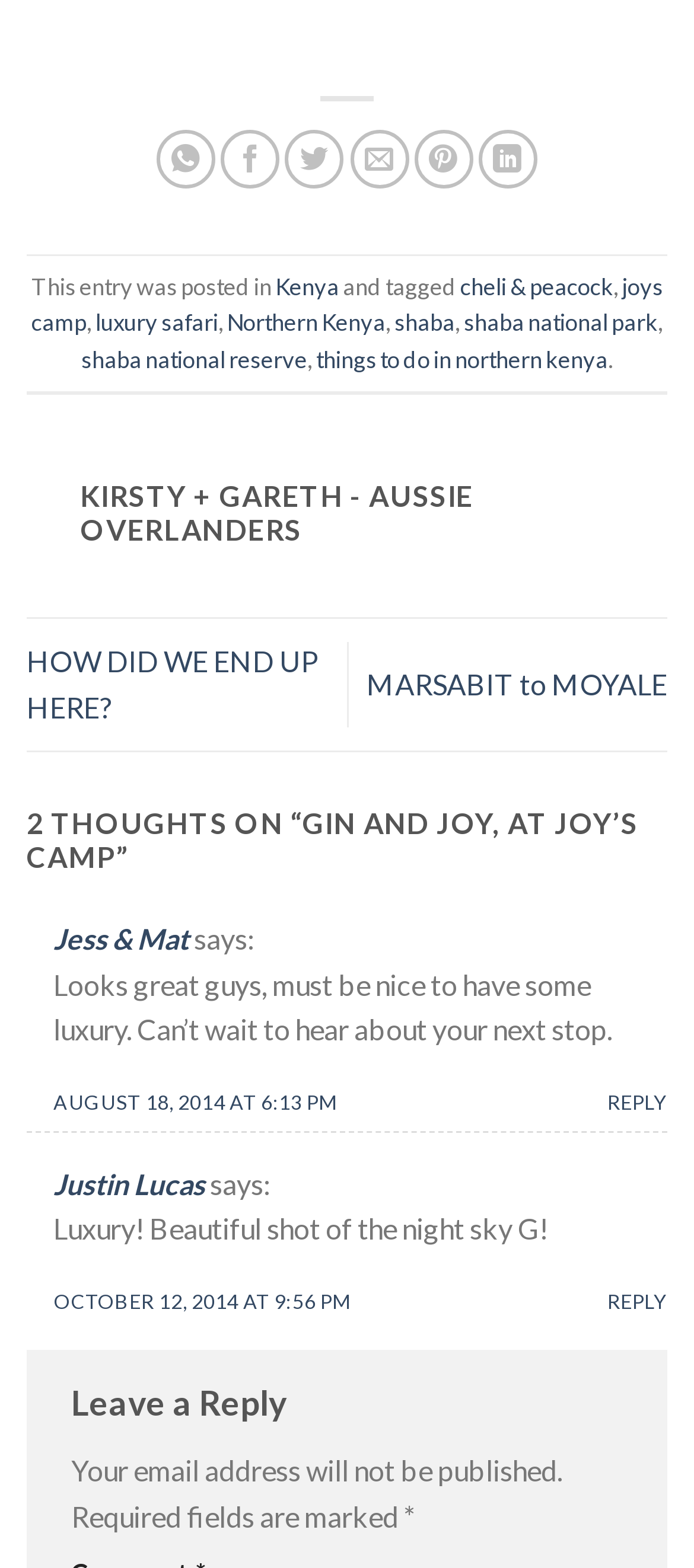Please respond in a single word or phrase: 
What is the name of the first commenter?

Jess & Mat